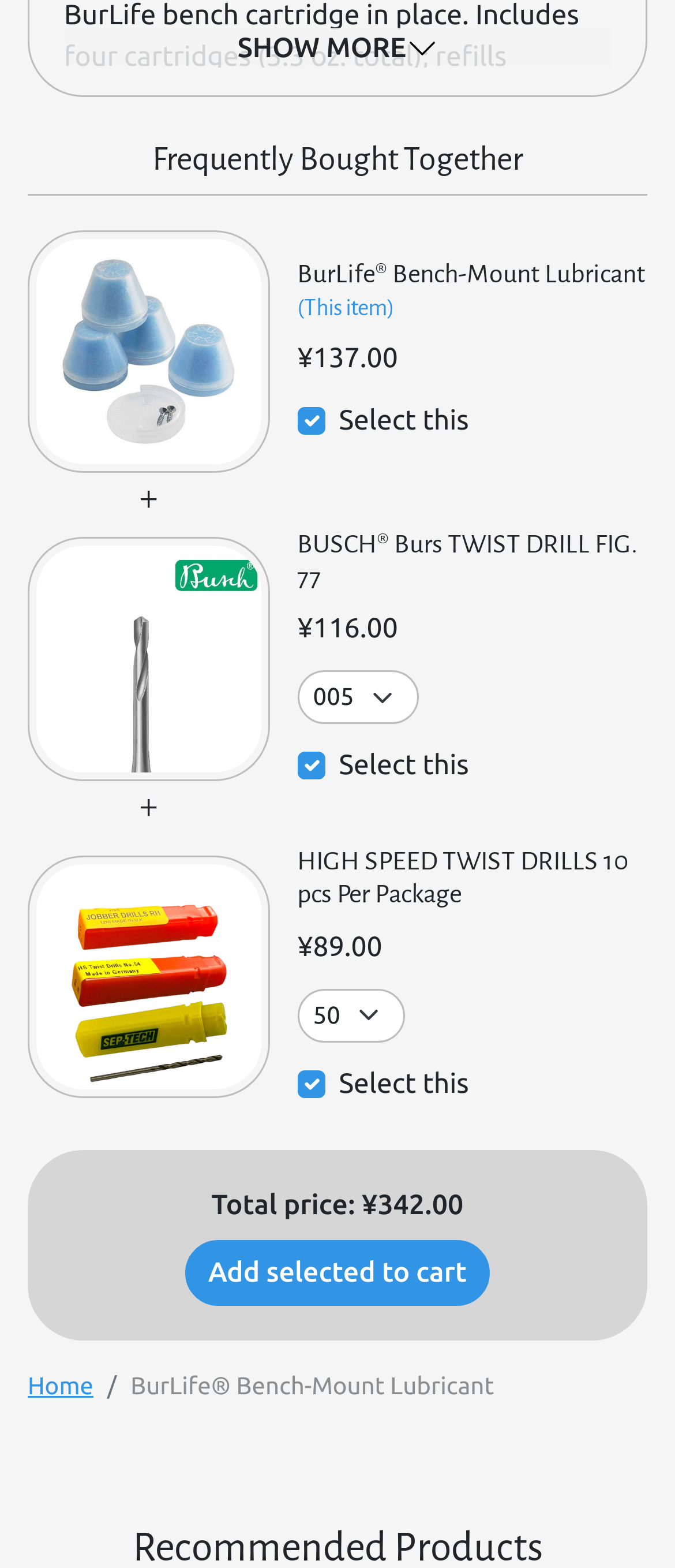Predict the bounding box coordinates of the area that should be clicked to accomplish the following instruction: "Click the 'SHOW MORE' button". The bounding box coordinates should consist of four float numbers between 0 and 1, i.e., [left, top, right, bottom].

[0.352, 0.022, 0.602, 0.041]